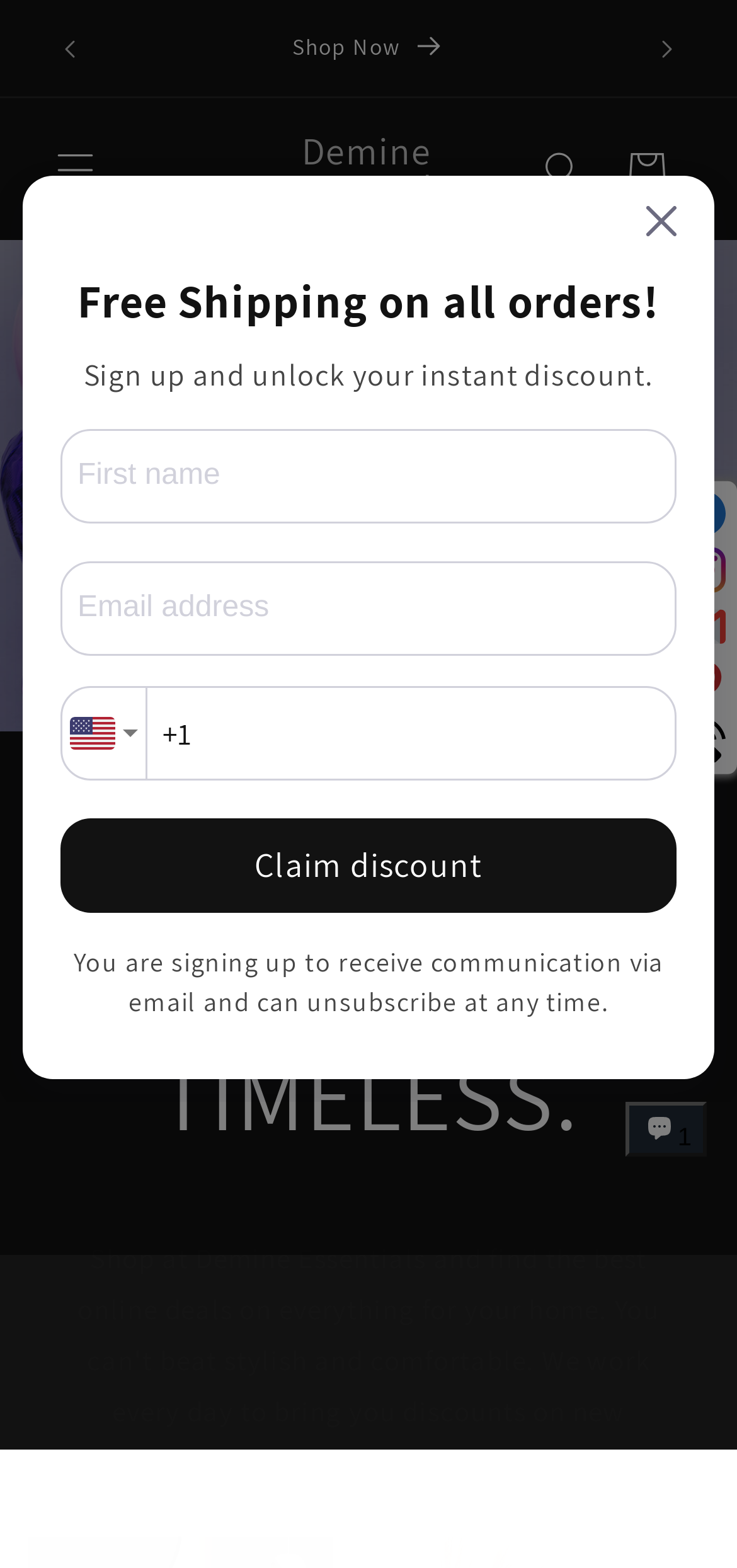Locate and provide the bounding box coordinates for the HTML element that matches this description: "Cart".

[0.821, 0.082, 0.933, 0.135]